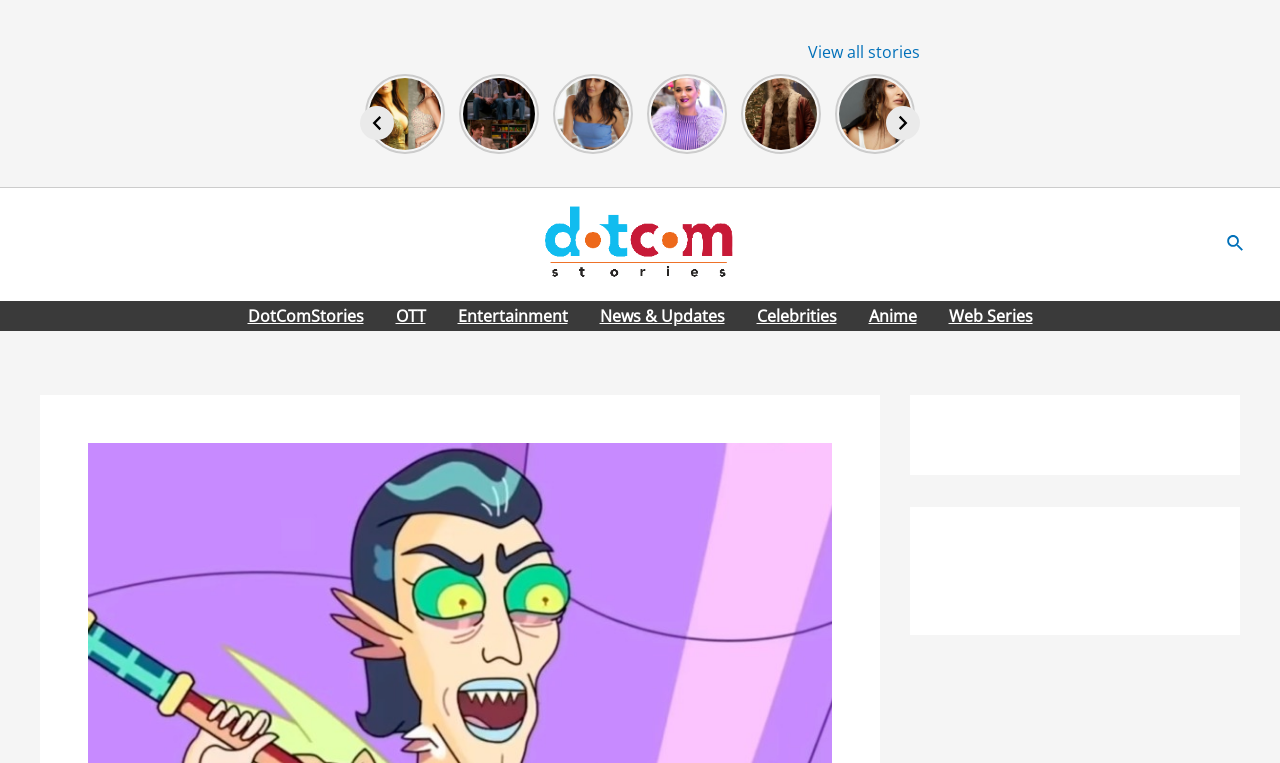Identify the bounding box for the UI element that is described as follows: "News & Updates".

[0.456, 0.394, 0.579, 0.433]